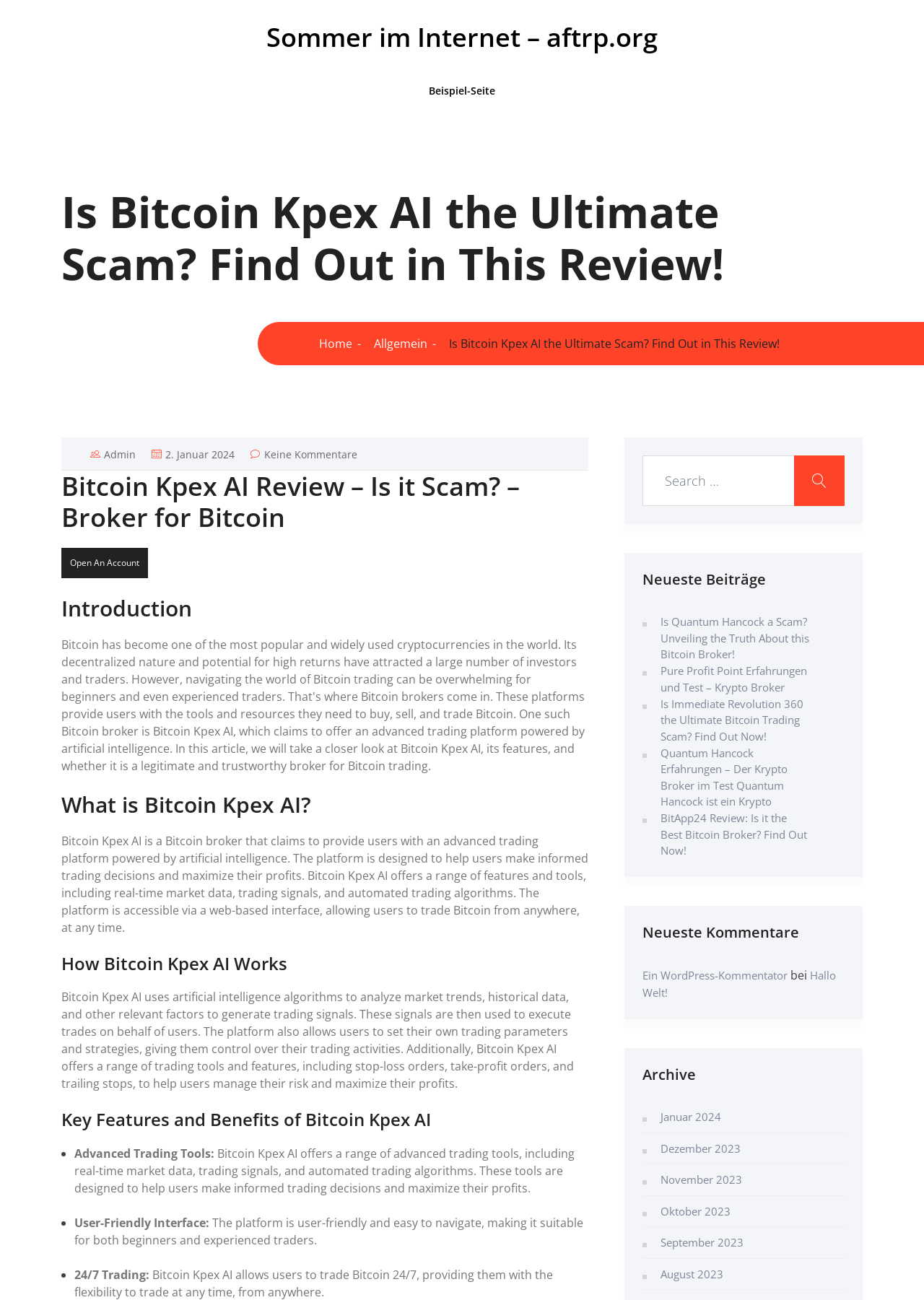Refer to the image and provide an in-depth answer to the question:
What is the name of the Bitcoin broker reviewed on this webpage?

The webpage is reviewing a Bitcoin broker, and the name of the broker is mentioned in the heading 'Bitcoin Kpex AI Review – Is it Scam? – Broker for Bitcoin'.